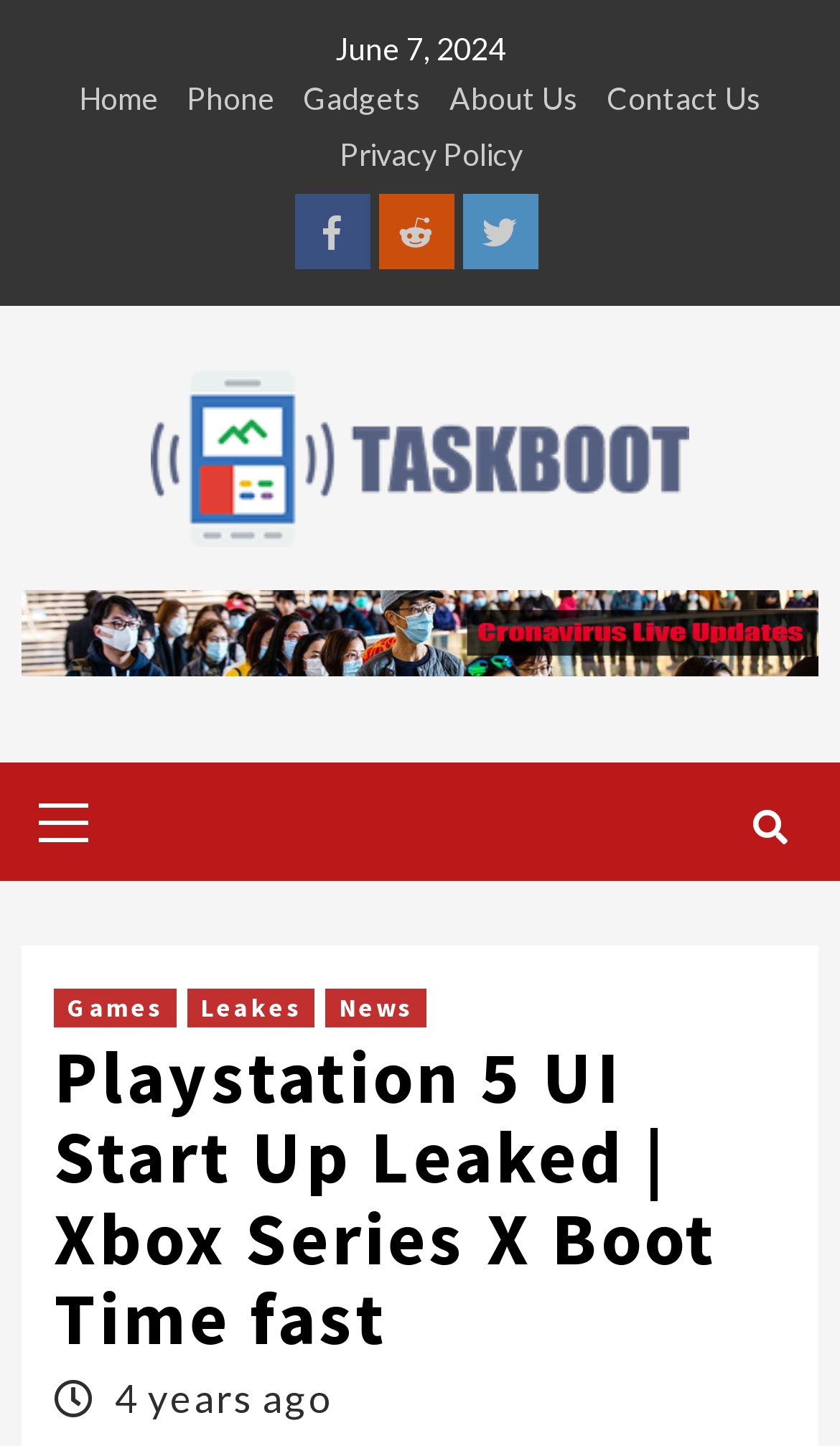Please provide a comprehensive answer to the question below using the information from the image: What is the date mentioned at the top?

I found the date 'June 7, 2024' at the top of the webpage, which is likely the publication date of the article or the date of the event being discussed.